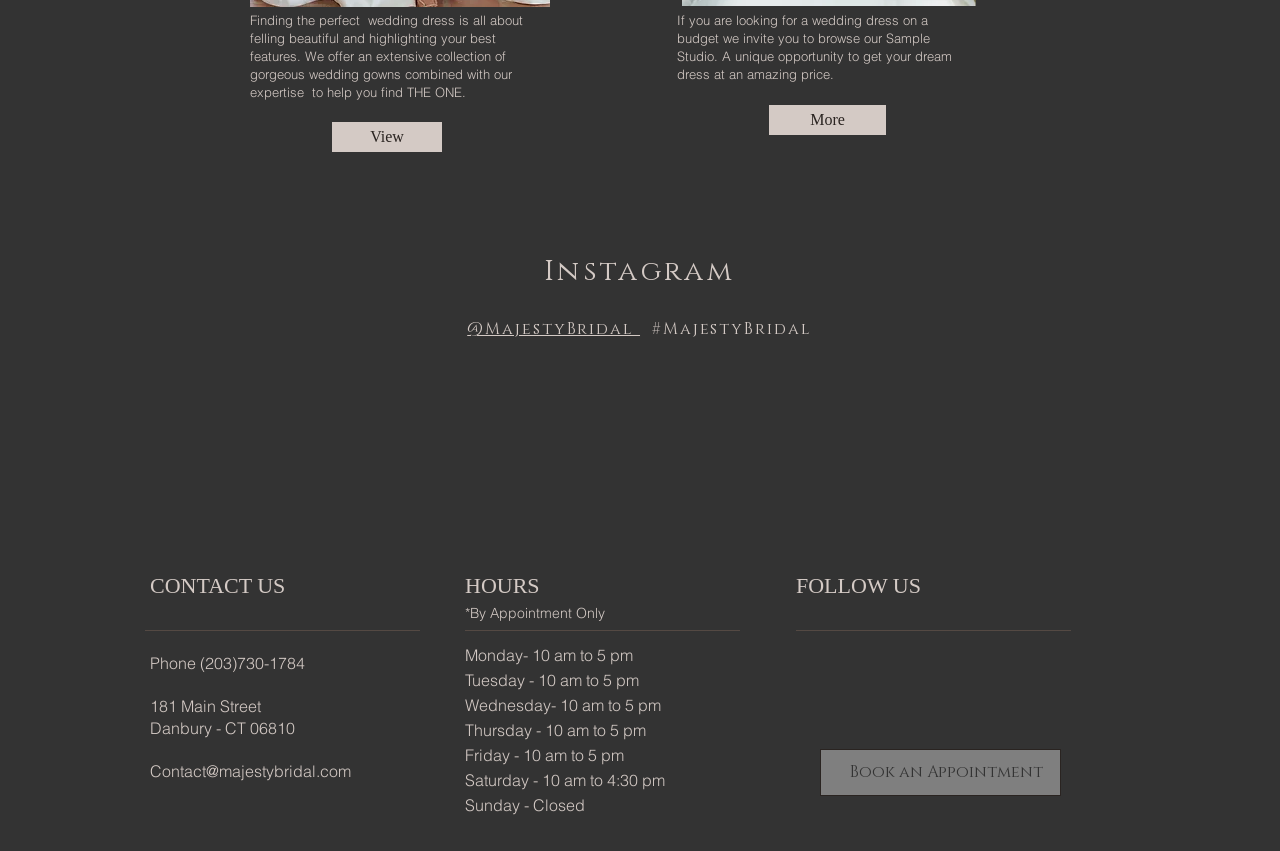Please determine the bounding box coordinates for the element with the description: "More".

[0.601, 0.124, 0.692, 0.159]